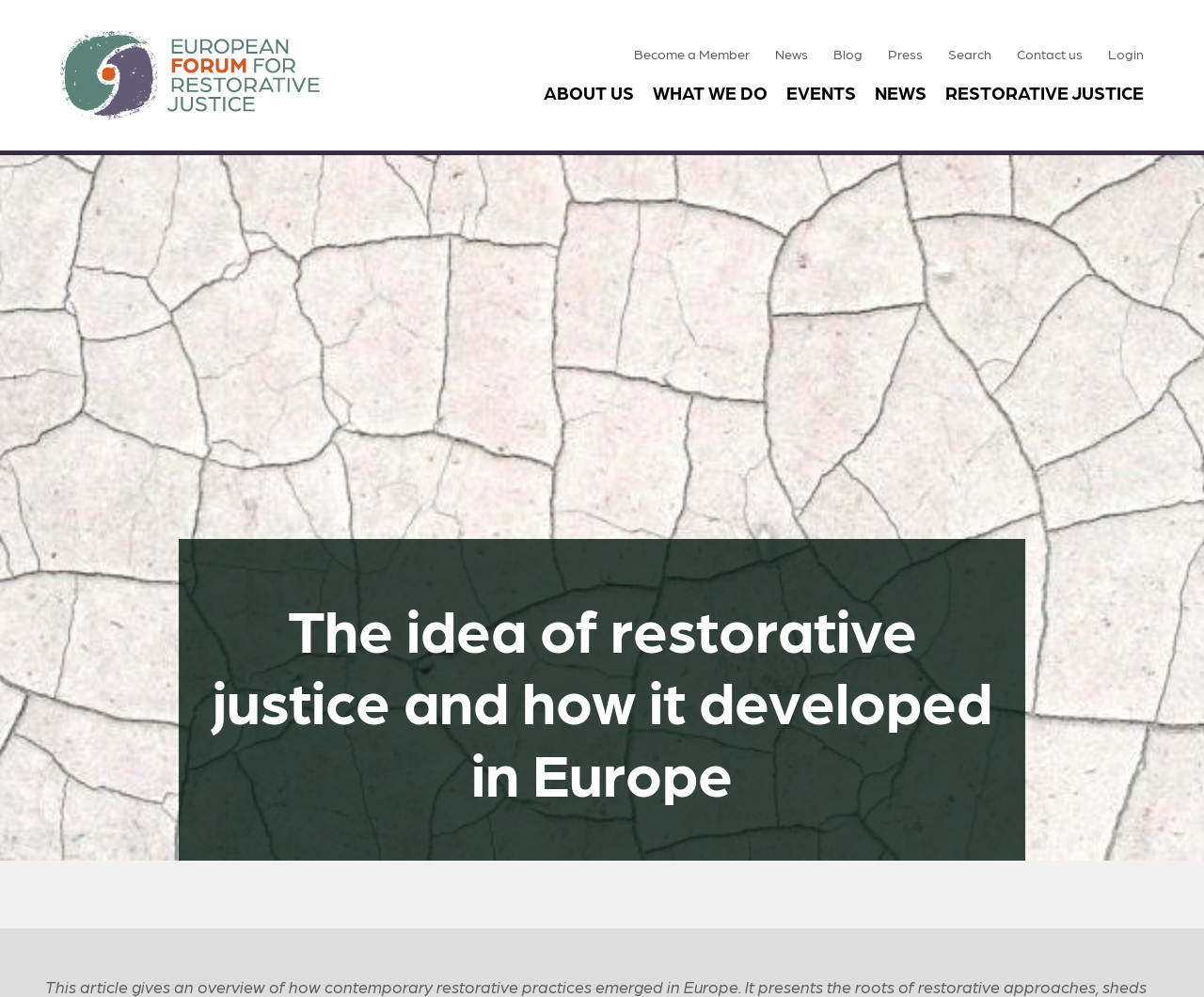Please extract the title of the webpage.

The idea of restorative justice and how it developed in Europe